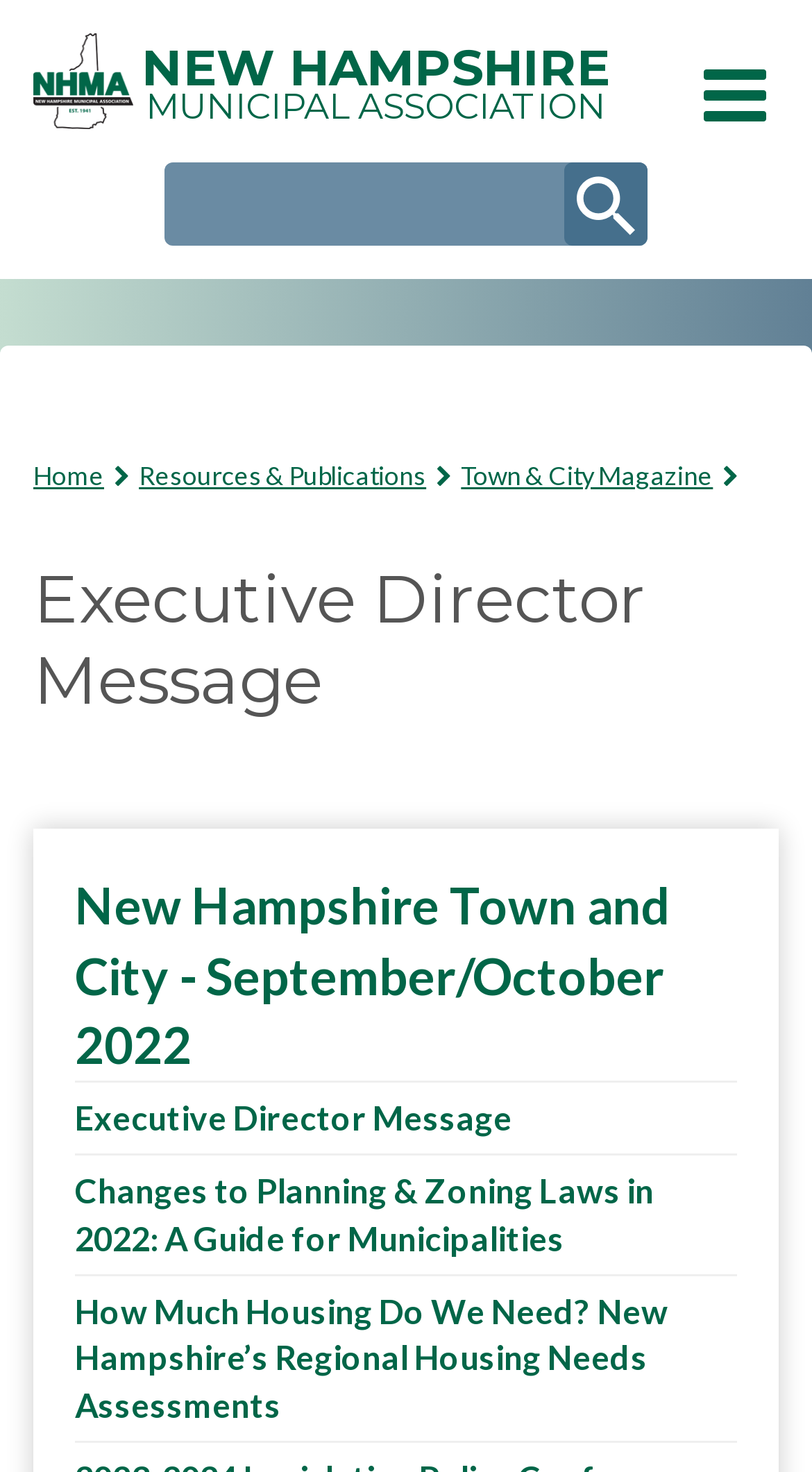Can you provide the bounding box coordinates for the element that should be clicked to implement the instruction: "Go to ABOUT page"?

[0.282, 0.023, 1.0, 0.083]